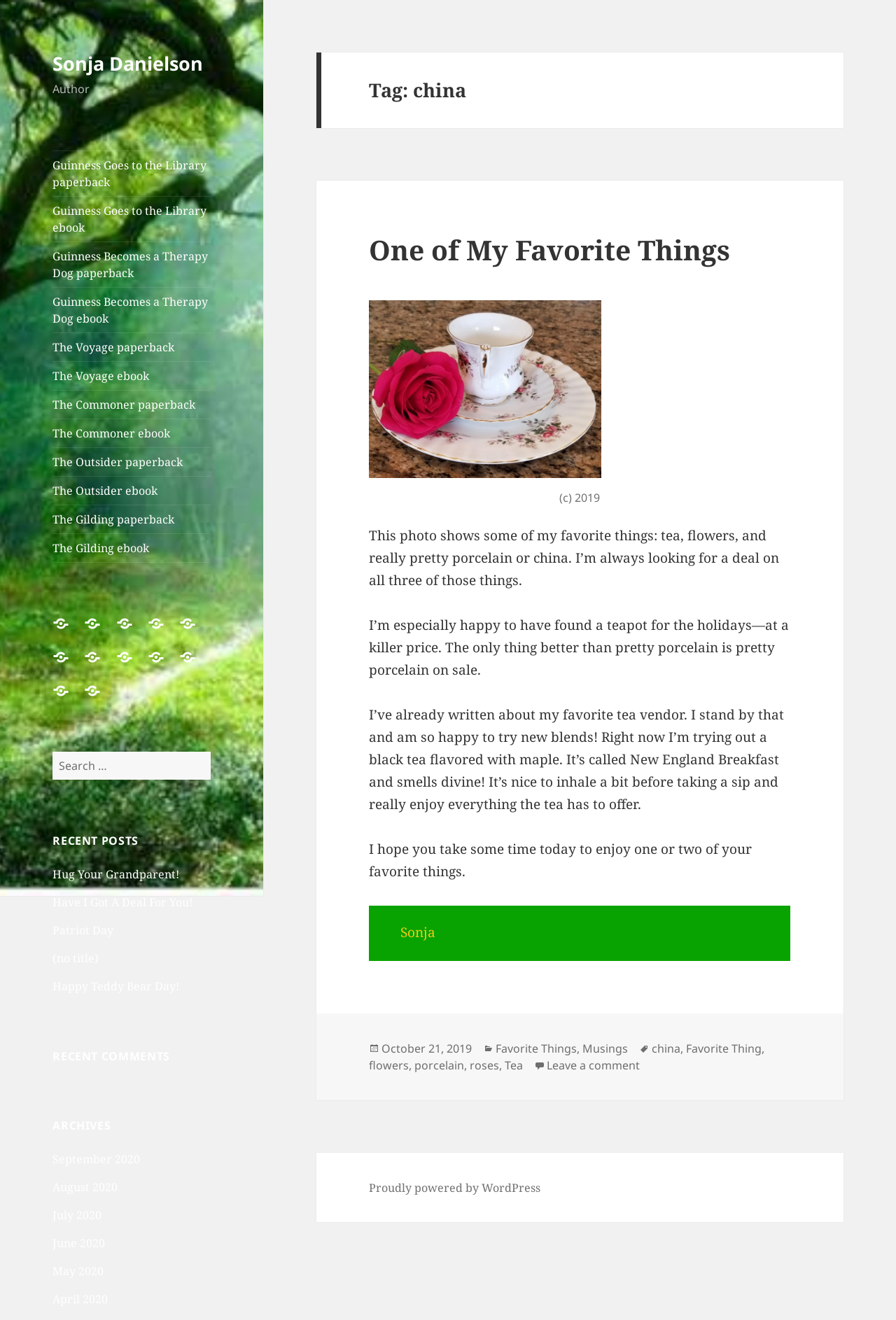Identify the coordinates of the bounding box for the element that must be clicked to accomplish the instruction: "Open the search bar".

None